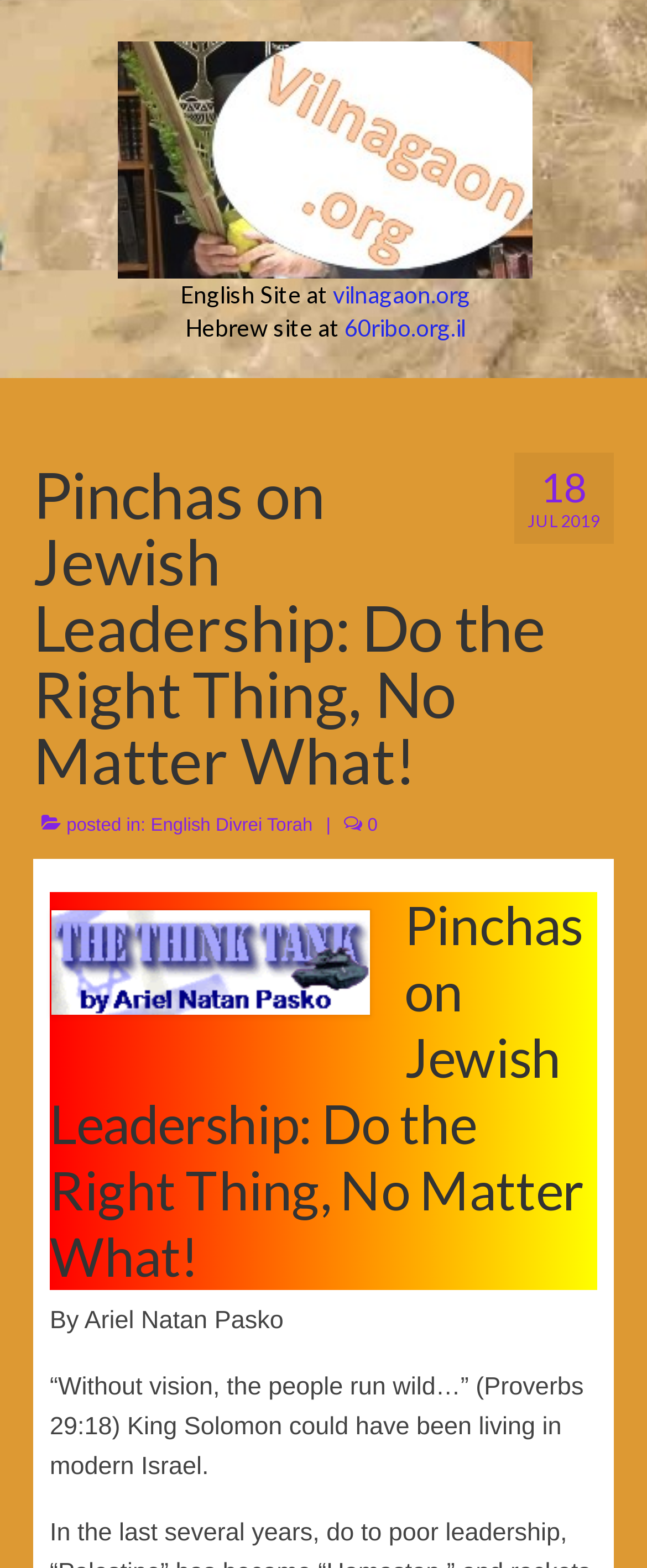What is the website's name?
Please provide a detailed and thorough answer to the question.

The website's name is vilnagaon.org, which can be found in the top-left corner of the webpage as a link and an image.